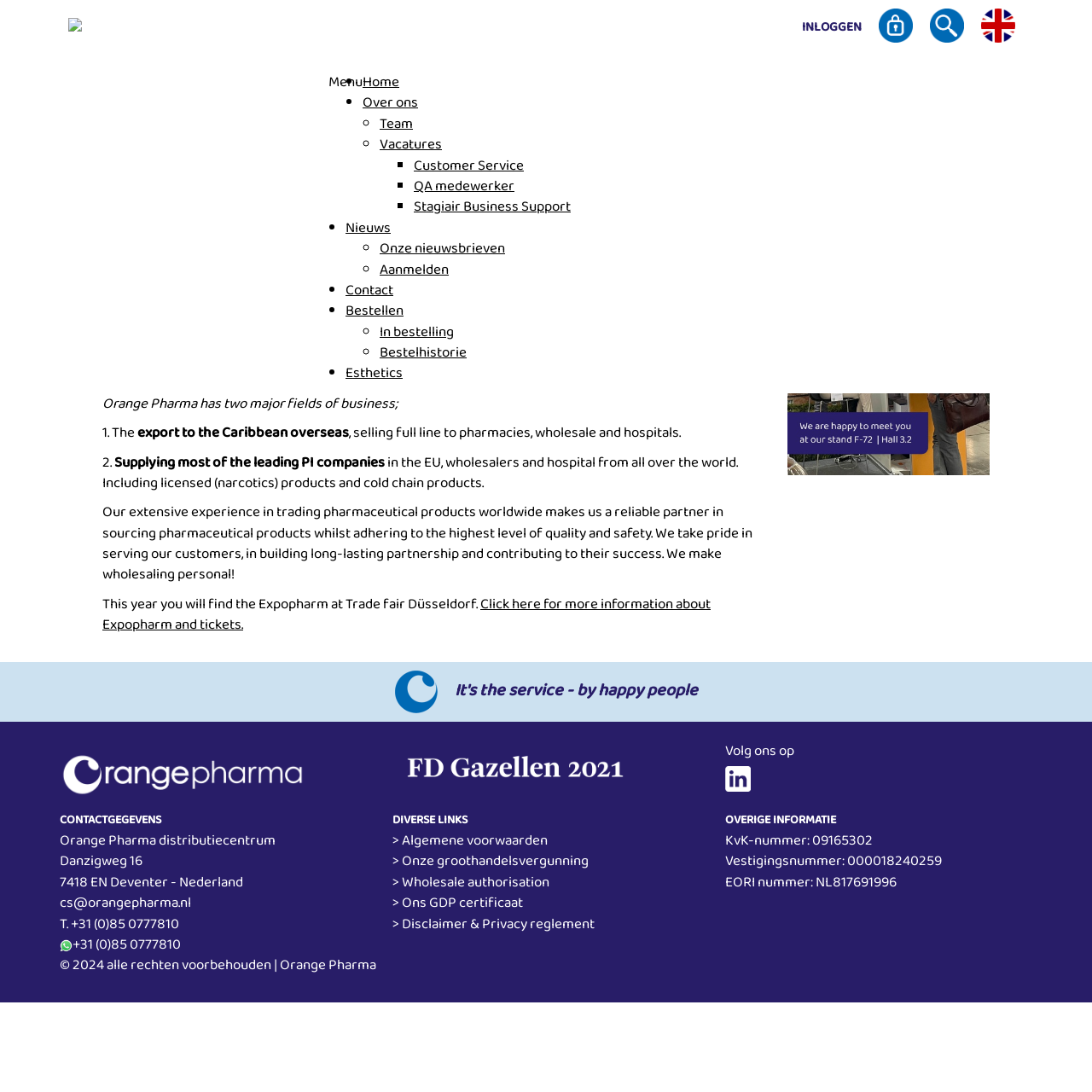Explain in detail what you observe on this webpage.

The webpage is about Orange Pharma, a pharmaceutical company. At the top, there is a logo and a menu with links to various pages, including Home, Over ons, Team, Vacatures, Customer Service, and more. Below the menu, there is a prominent heading "EXPOPHARM 2023 - VISIT US IN DÜSSELDORF!" with a date "geplaatst op: 11-07-2023" below it.

The main content of the page is about Expopharm, a European trade fair for the pharmacy market, which will take place in Düsseldorf from 27 to 30 September. Orange Pharma will be present at the fair and invites visitors to meet them at their stand F-72 in Hall 3.2. The company highlights its two major fields of business: exporting pharmaceutical products to the Caribbean overseas and supplying leading pharmaceutical companies in the EU, wholesalers, and hospitals worldwide.

There are several images on the page, including a banner image at the top, an image related to Expopharm, and several smaller images of social media icons and a logo. The page also has a section with contact information, including an address, phone number, and email address. Additionally, there are links to various other pages, such as general terms and conditions, wholesale authorization, and a disclaimer and privacy policy.

At the bottom of the page, there is a section with miscellaneous information, including the company's KvK number, establishment number, and EORI number. Finally, there is a copyright notice "© 2024 alle rechten voorbehouden | Orange Pharma" at the very bottom of the page.